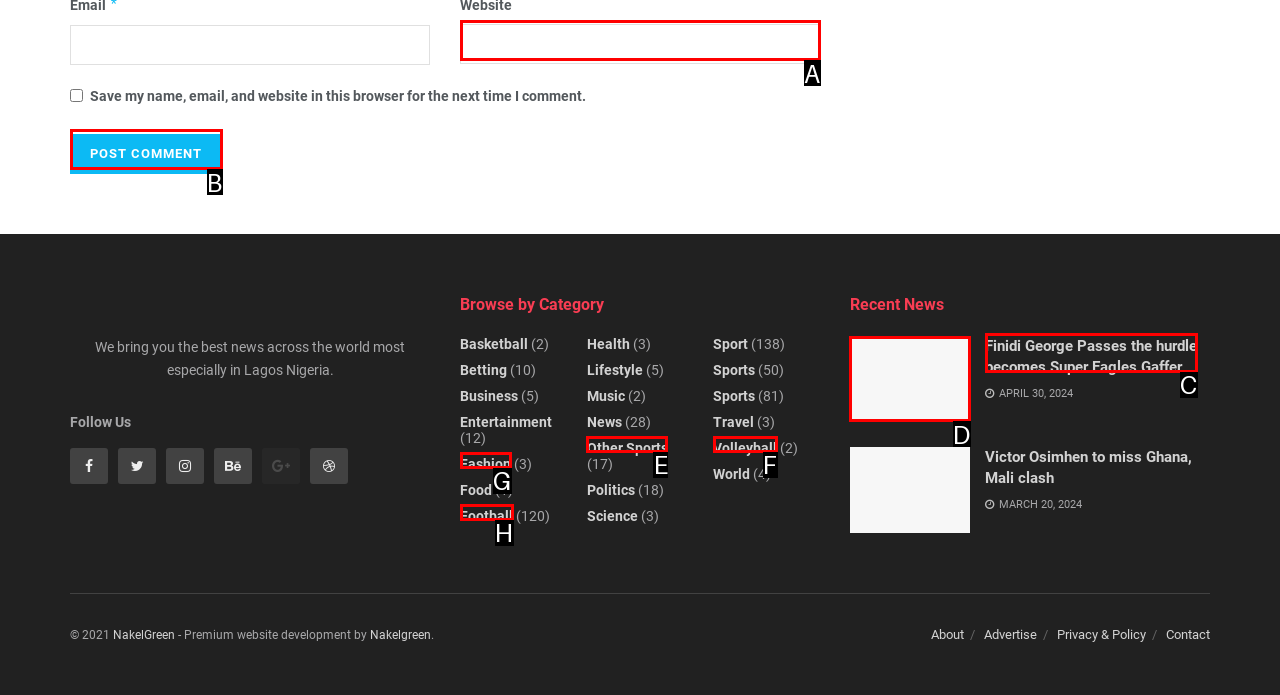Tell me which one HTML element you should click to complete the following task: Read recent news
Answer with the option's letter from the given choices directly.

D